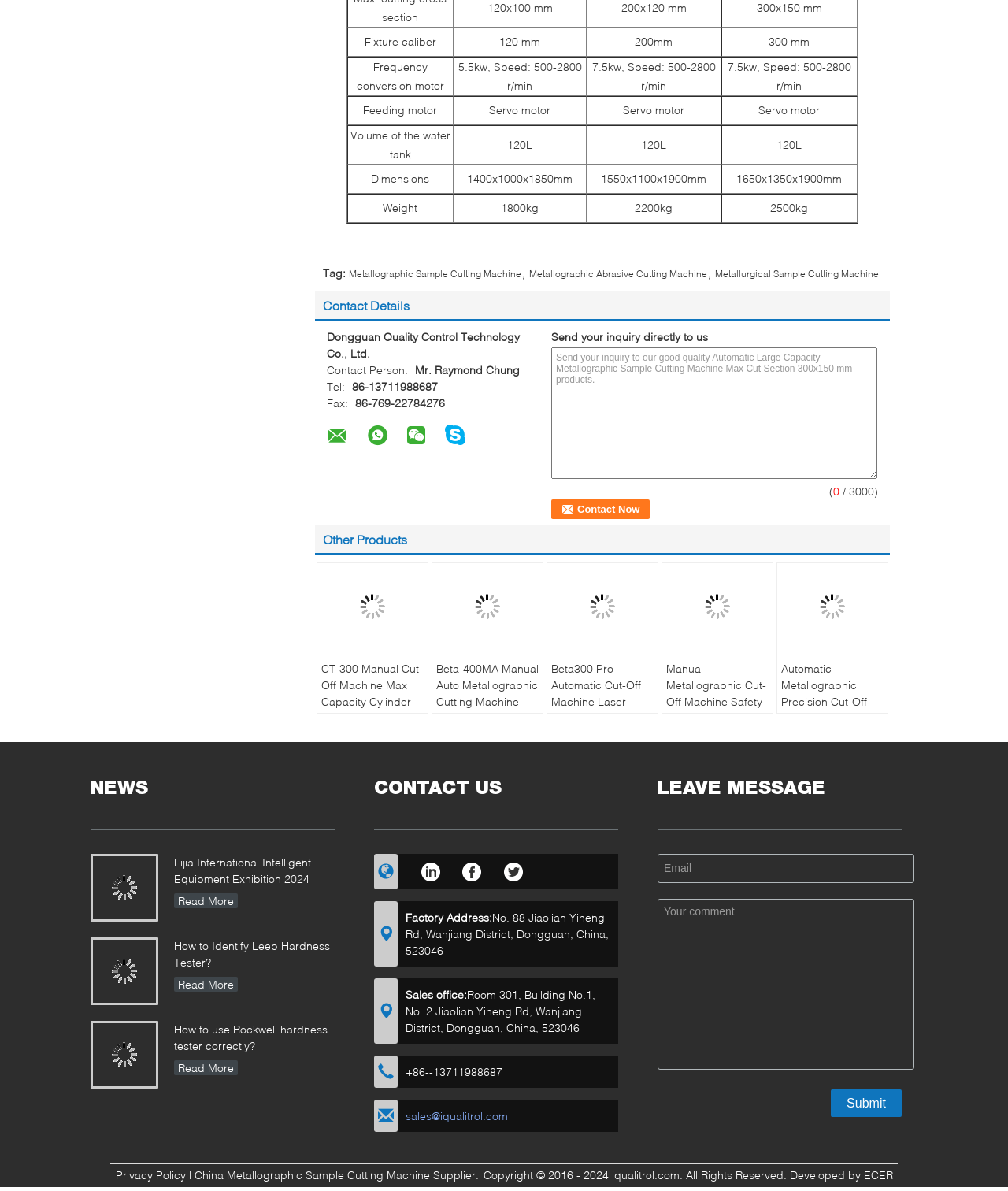What is the frequency conversion motor speed range?
Please answer the question as detailed as possible based on the image.

The answer can be found in the product specification table, where the frequency conversion motor speed range is listed as 500-2800 r/min.